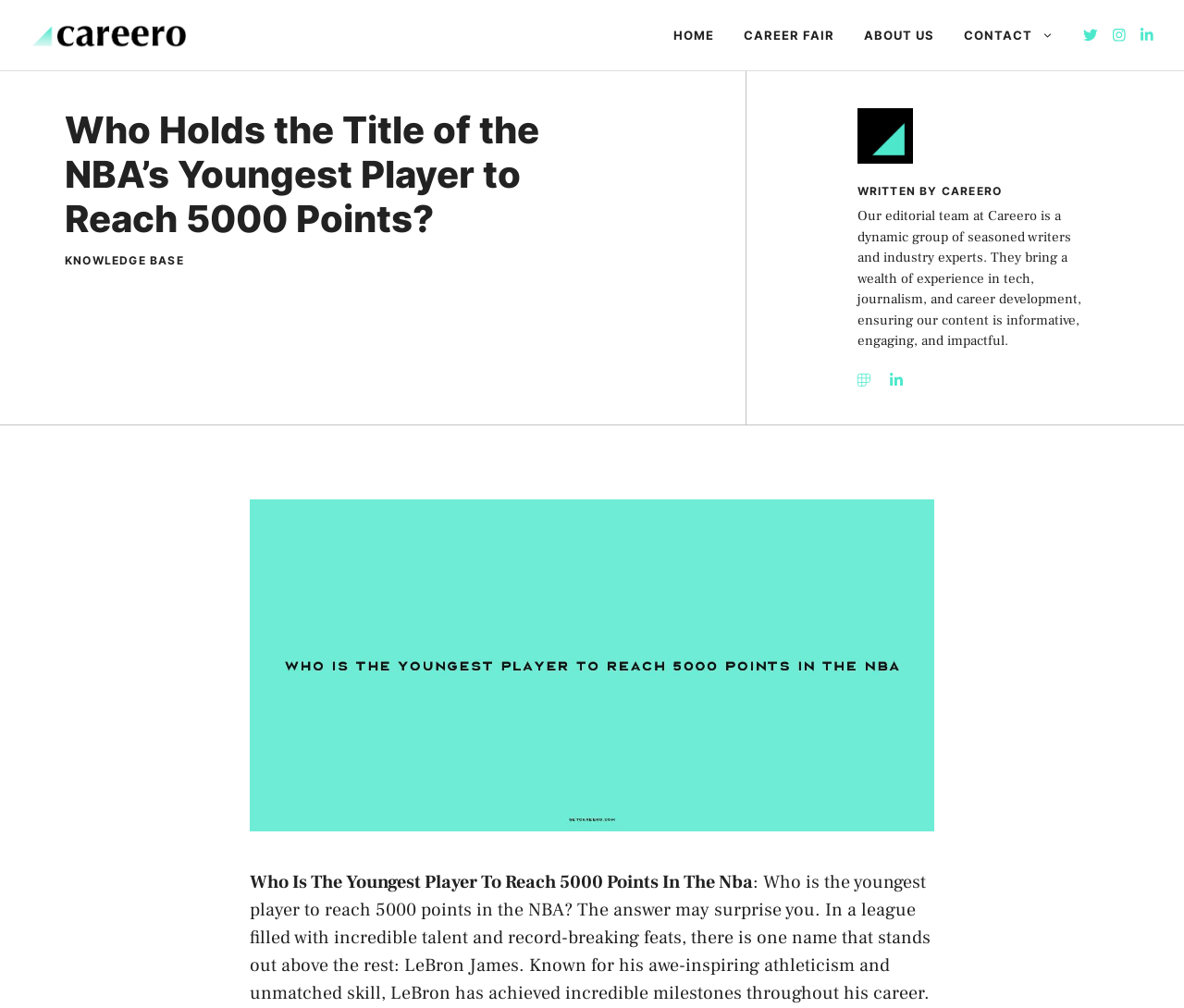Who is the author of the article?
Provide a one-word or short-phrase answer based on the image.

Careero